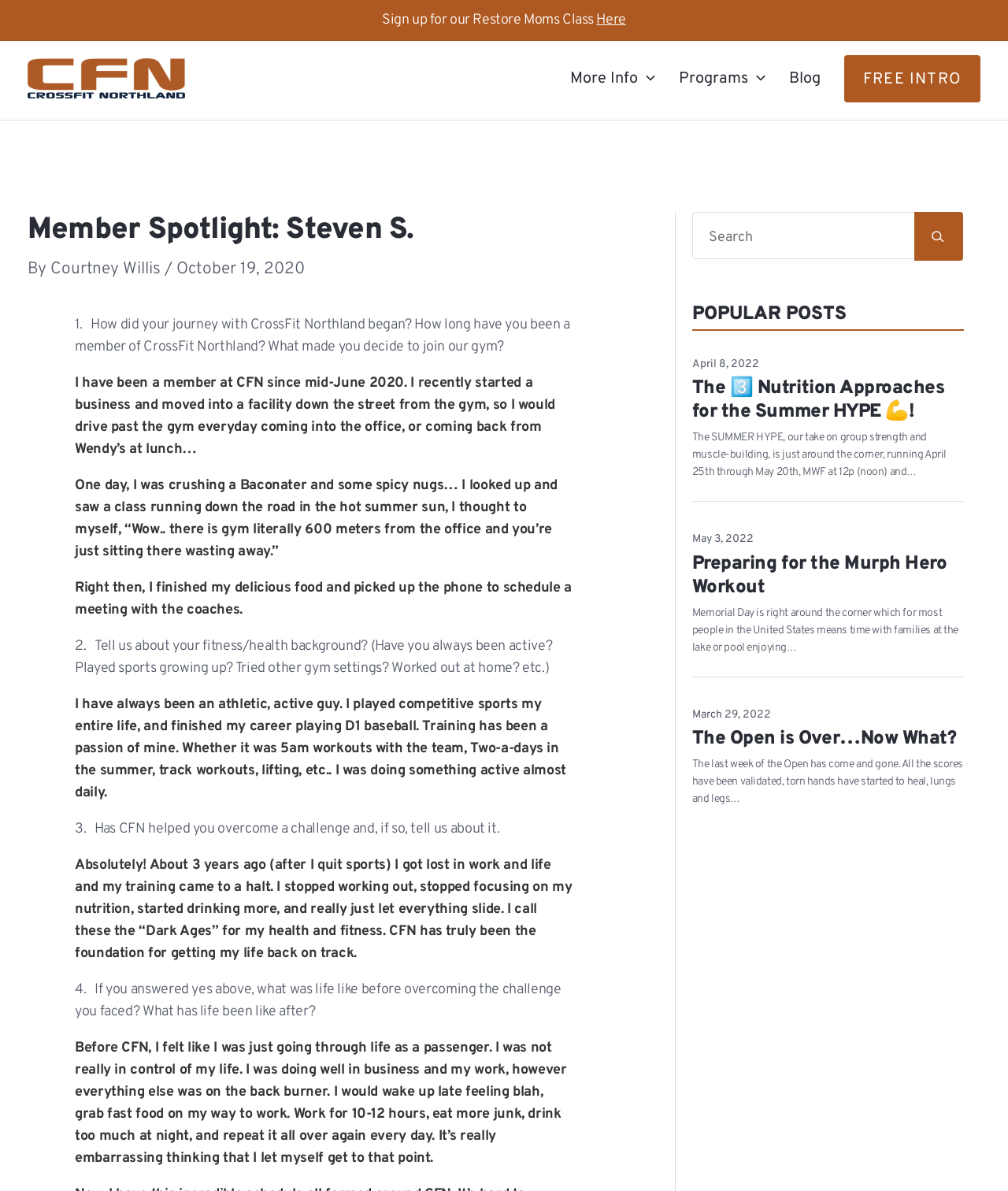Identify the bounding box for the described UI element: "Courtney Willis".

[0.05, 0.217, 0.163, 0.234]